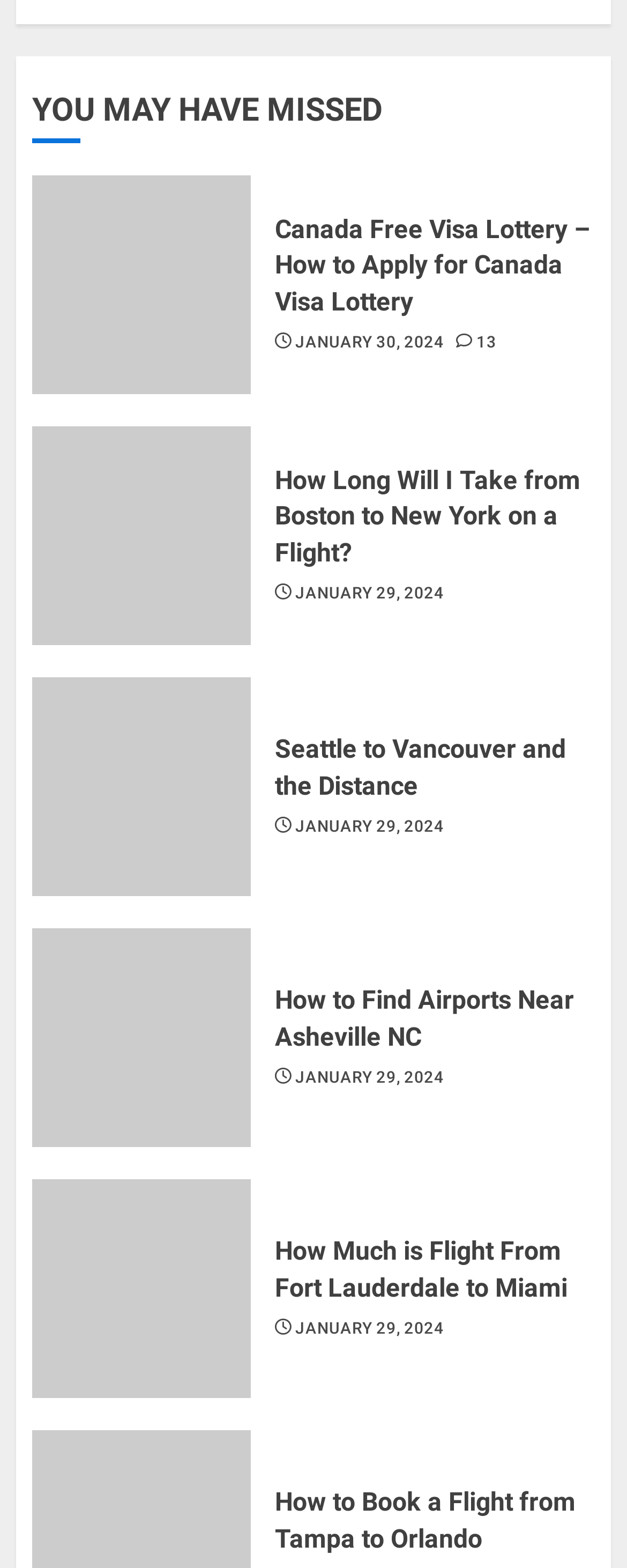Determine the bounding box coordinates for the area you should click to complete the following instruction: "View the article about How Long Will I Take from Boston to New York on a Flight".

[0.438, 0.295, 0.949, 0.364]